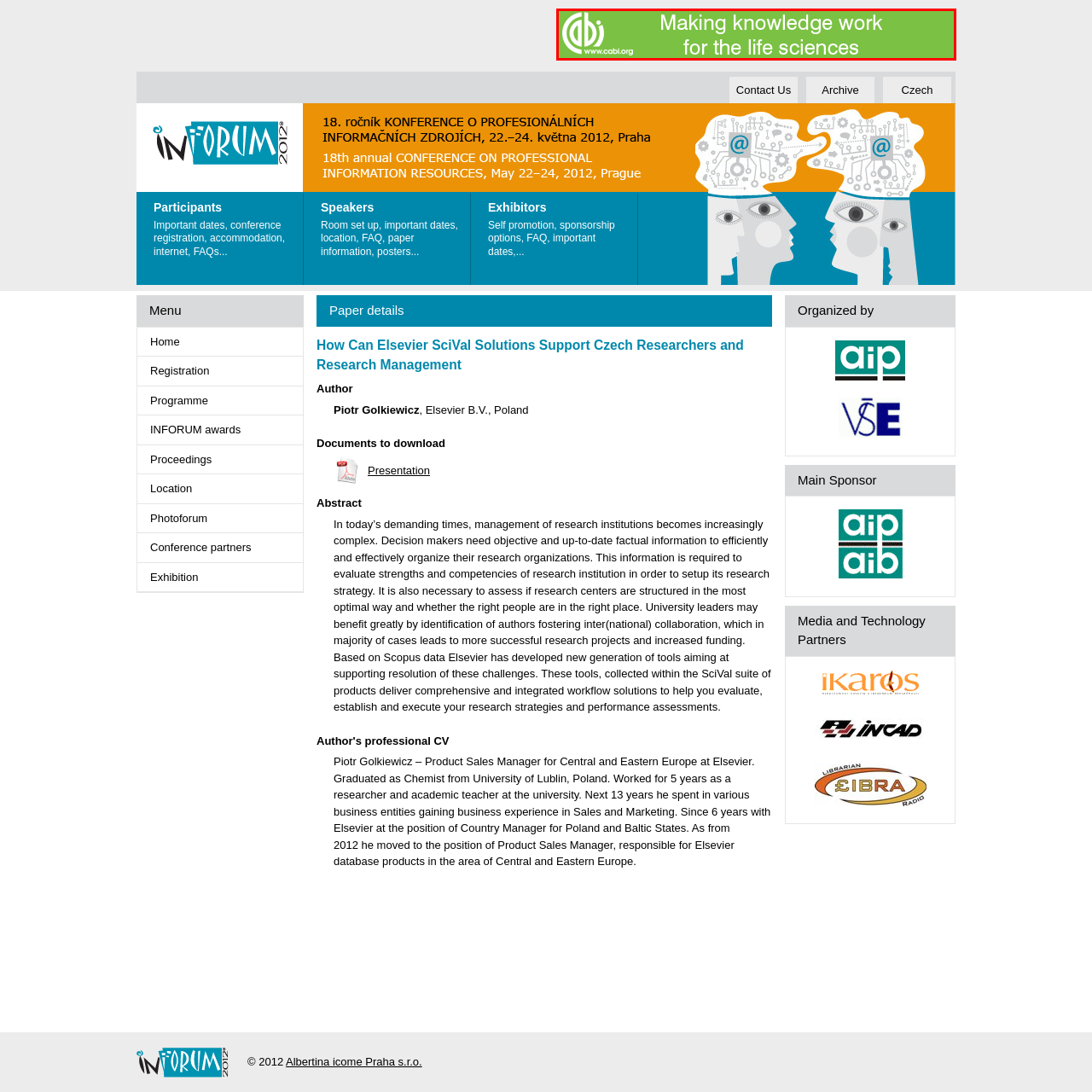Describe in detail the portion of the image that is enclosed within the red boundary.

The image features a vibrant green banner that promotes the mission of the organization represented by the logo "cabi." The text reads, "Making knowledge work for the life sciences," emphasizing the organization’s commitment to advancing knowledge in the field of life sciences. The banner also includes the website URL "www.cabi.org," inviting viewers to learn more about the organization's initiatives and contributions. This promotional graphic serves as an effective visual element to engage attendees at the INFORUM 2012 conference, highlighting the importance of knowledge application in scientific research and development.